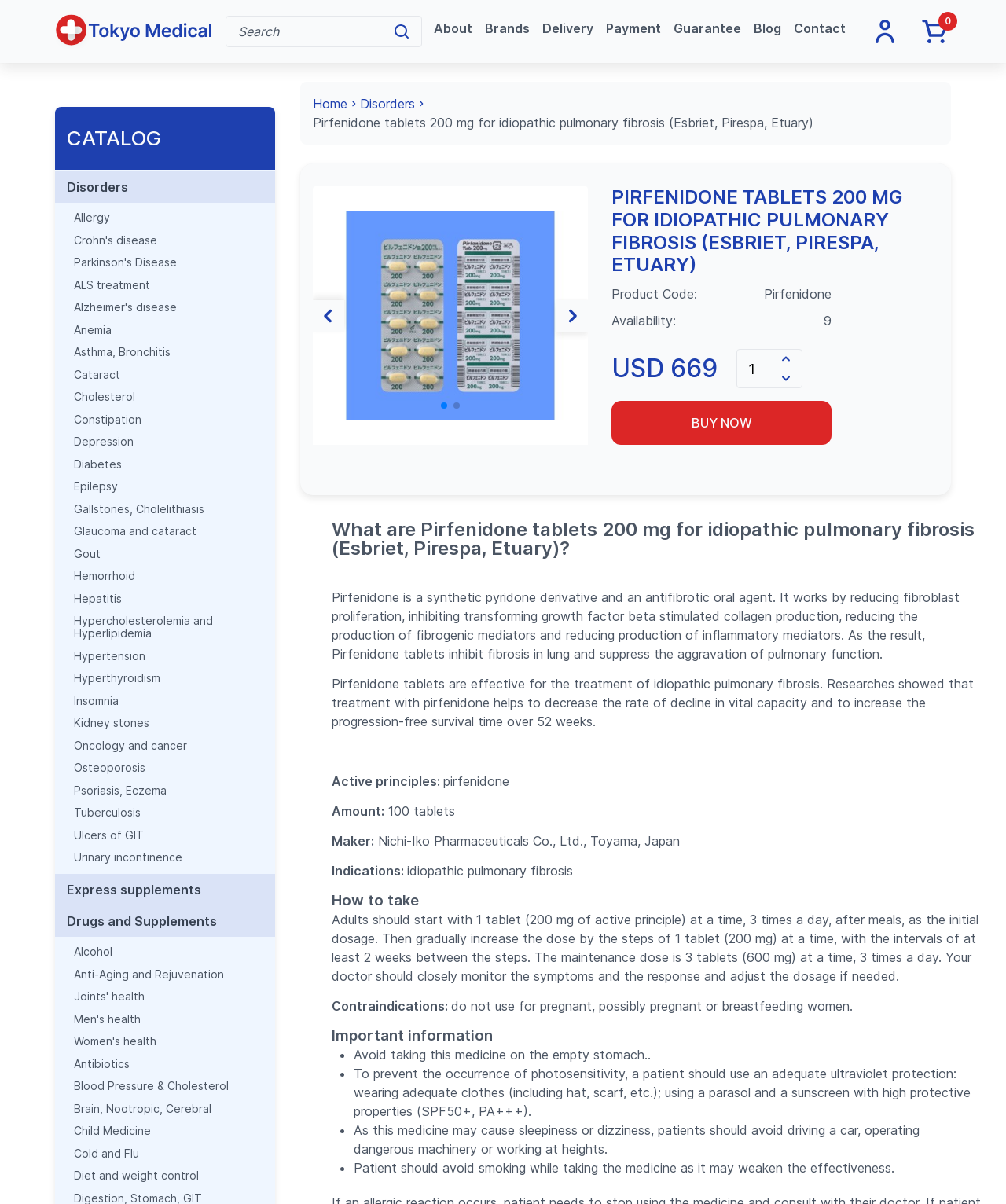Find the headline of the webpage and generate its text content.

PIRFENIDONE TABLETS 200 MG FOR IDIOPATHIC PULMONARY FIBROSIS (ESBRIET, PIRESPA, ETUARY)